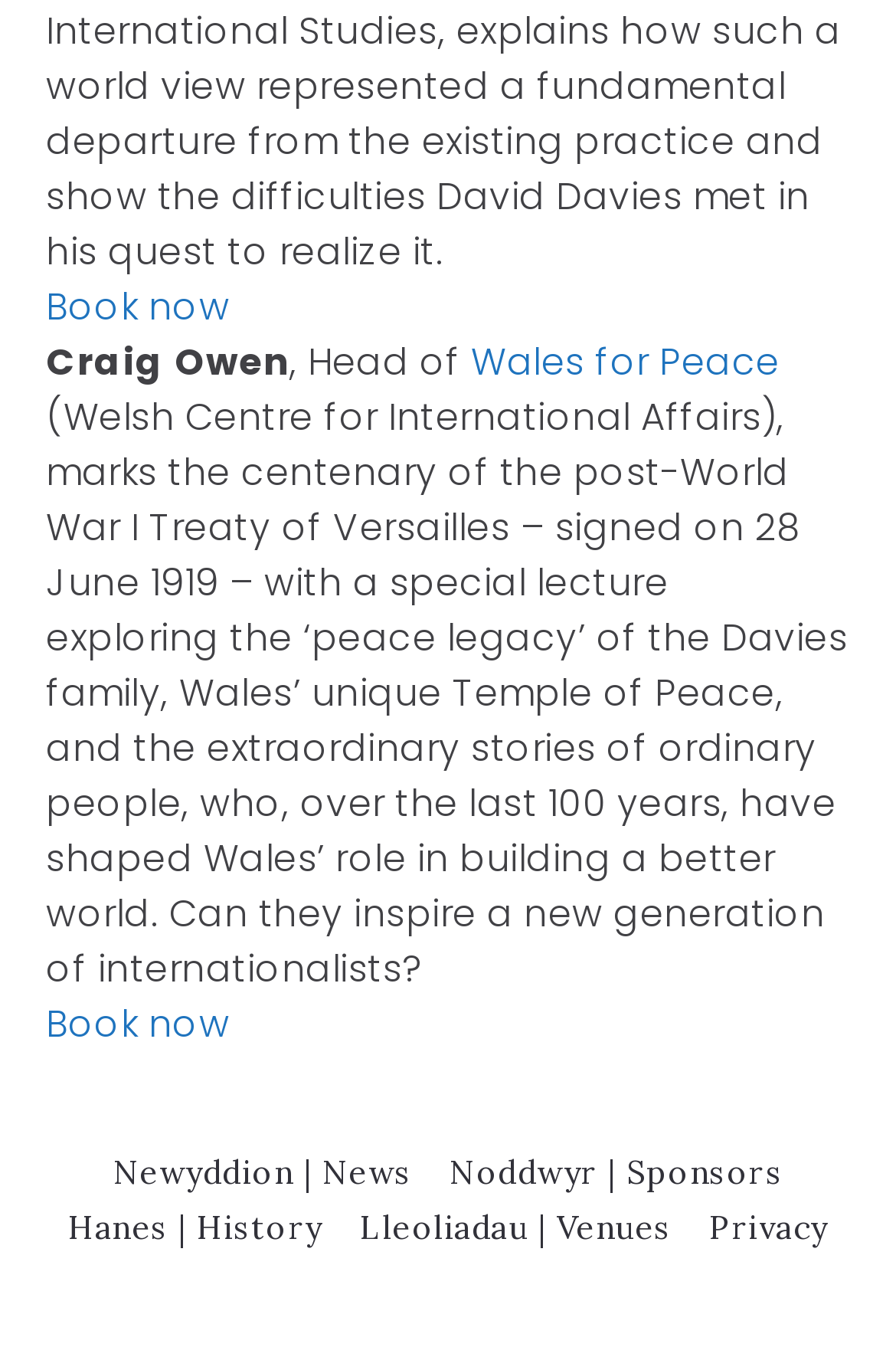How many times does the 'Book now' link appear?
Answer with a single word or phrase by referring to the visual content.

2